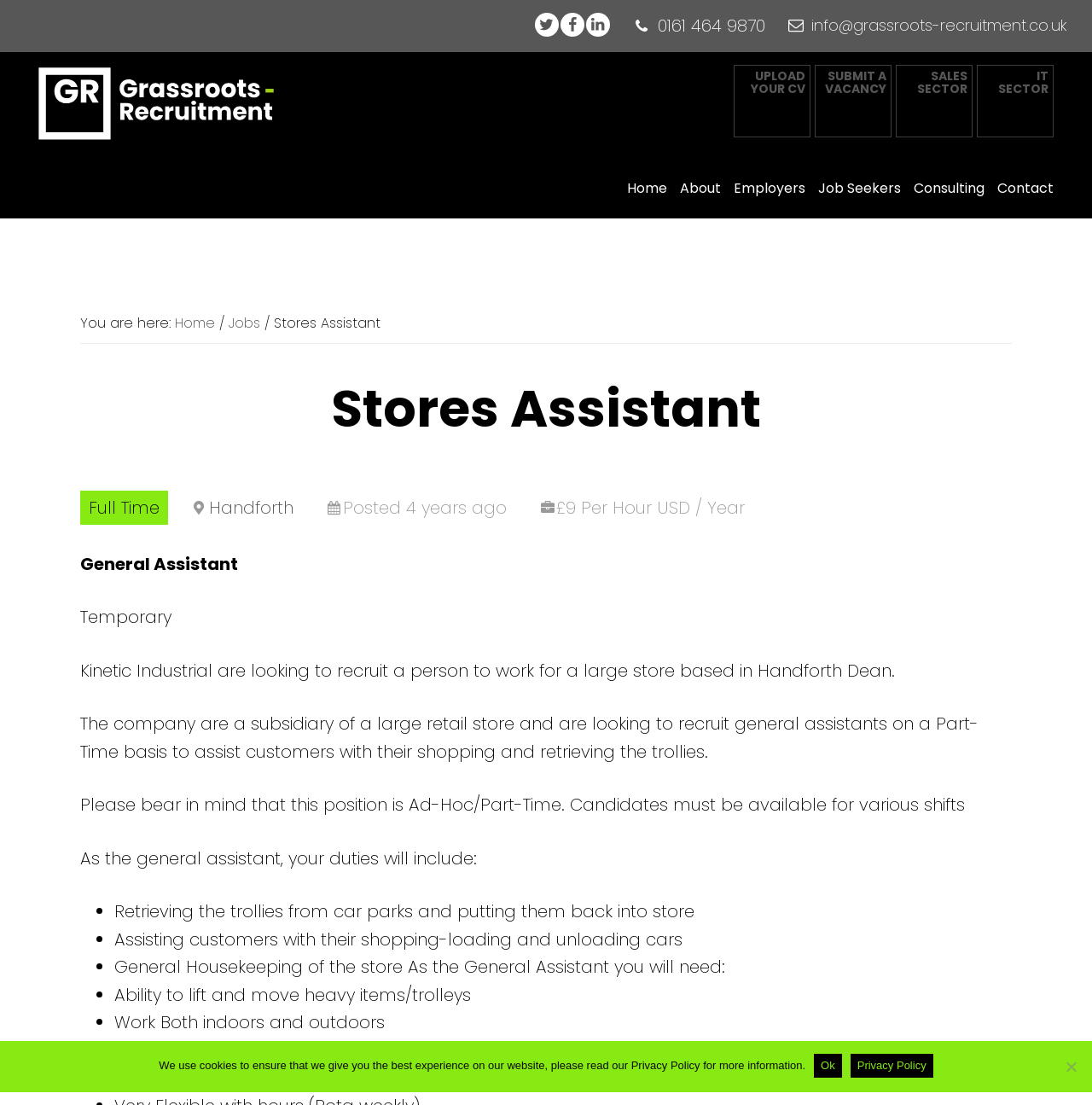What is the location of the store?
Give a detailed response to the question by analyzing the screenshot.

I found the location of the store by reading the job description, which mentions that the store is based in Handforth Dean. This information is located in the paragraph that starts with 'Kinetic Industrial are looking to recruit a person to work for a large store based in Handforth Dean'.